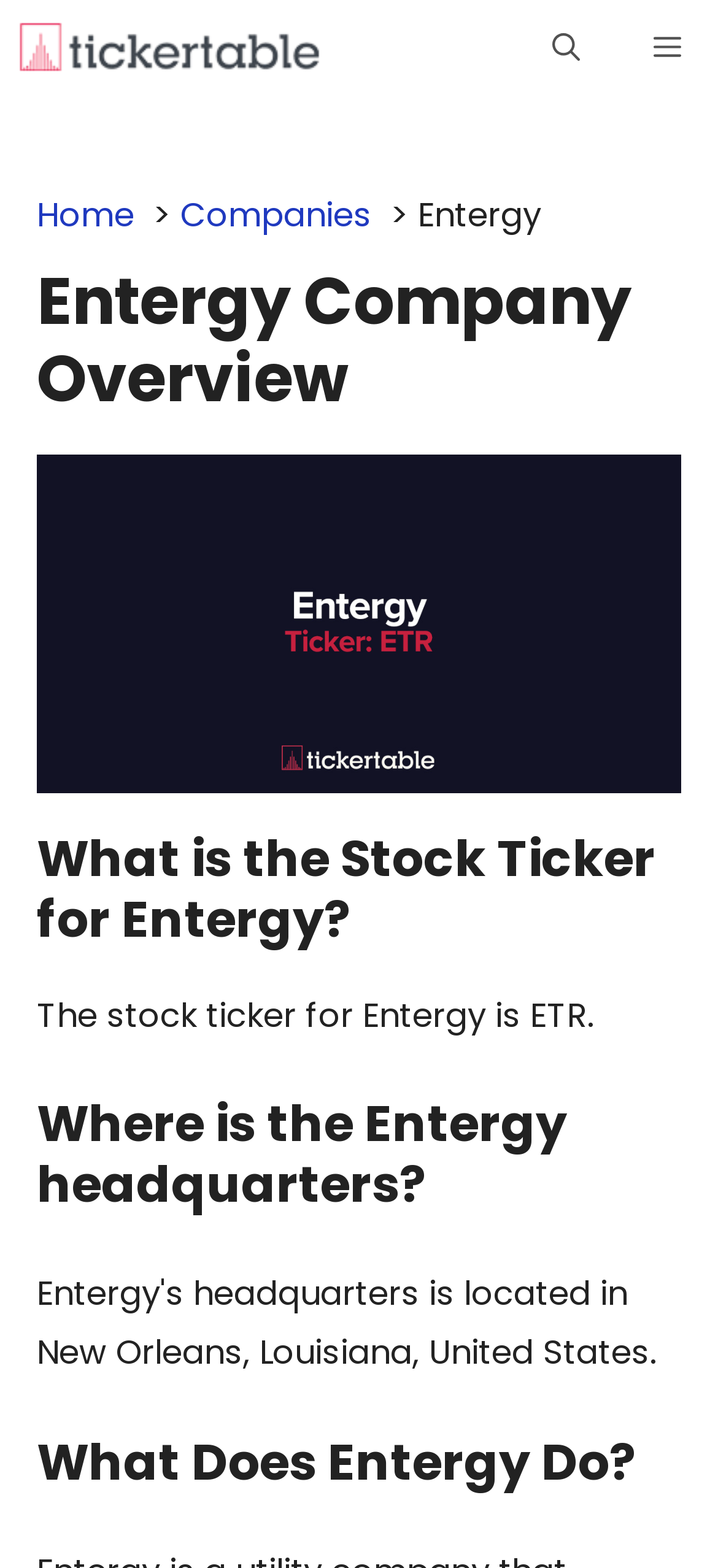Describe all significant elements and features of the webpage.

The webpage is about Entergy, a company, and provides an overview of its business. At the top left, there is a link to a "Ticker Table" accompanied by an image with the same name. On the top right, there are two buttons: "Menu" and "Open search". 

Below the top section, there is a navigation breadcrumb with three links: "Home", "Companies", and a static text "Entergy". 

The main content of the webpage is divided into sections, each with a heading. The first section is titled "Entergy Company Overview" and features an image with the label "etr". 

The following sections provide answers to questions about Entergy. The first question is "What is the Stock Ticker for Entergy?" and the answer is provided in a static text: "The stock ticker for Entergy is ETR." 

The next section asks "Where is the Entergy headquarters?" but the answer is not provided in the given accessibility tree. 

The final section is titled "What Does Entergy Do?" which is also the title of the webpage.